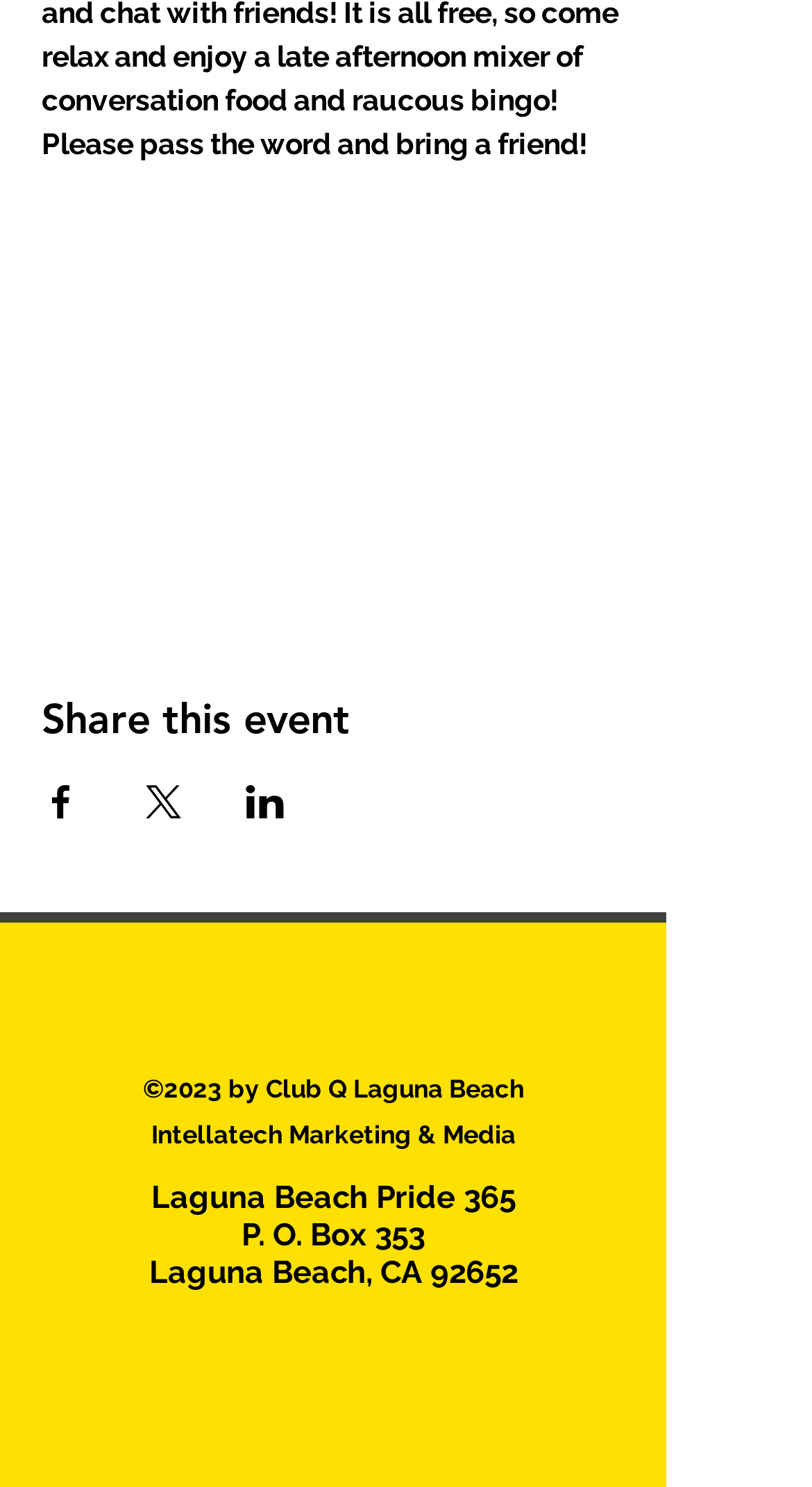Answer the following query concisely with a single word or phrase:
What is the name of the organization that owns the copyright?

Club Q Laguna Beach